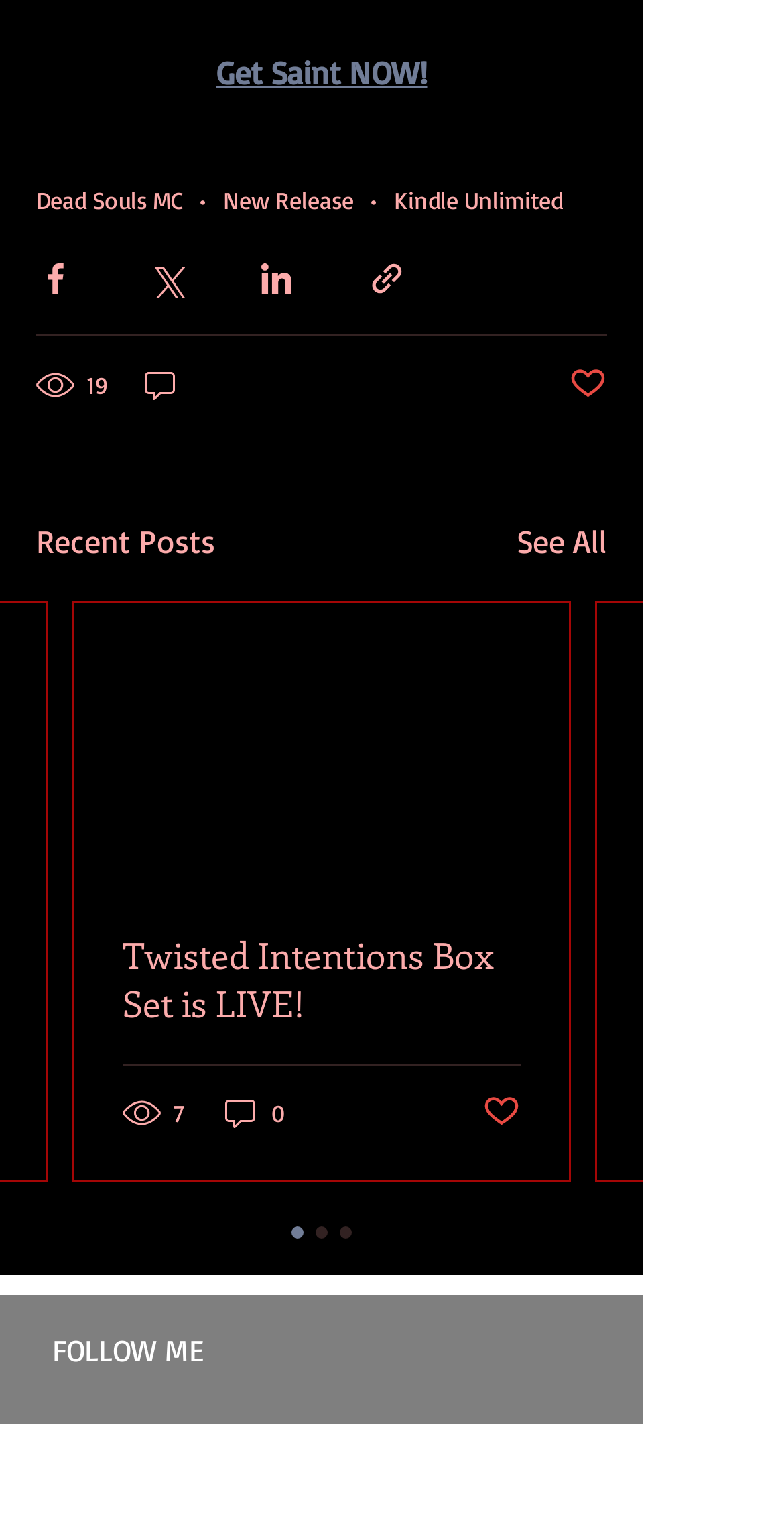Predict the bounding box coordinates for the UI element described as: "Post not marked as liked". The coordinates should be four float numbers between 0 and 1, presented as [left, top, right, bottom].

[0.726, 0.241, 0.774, 0.269]